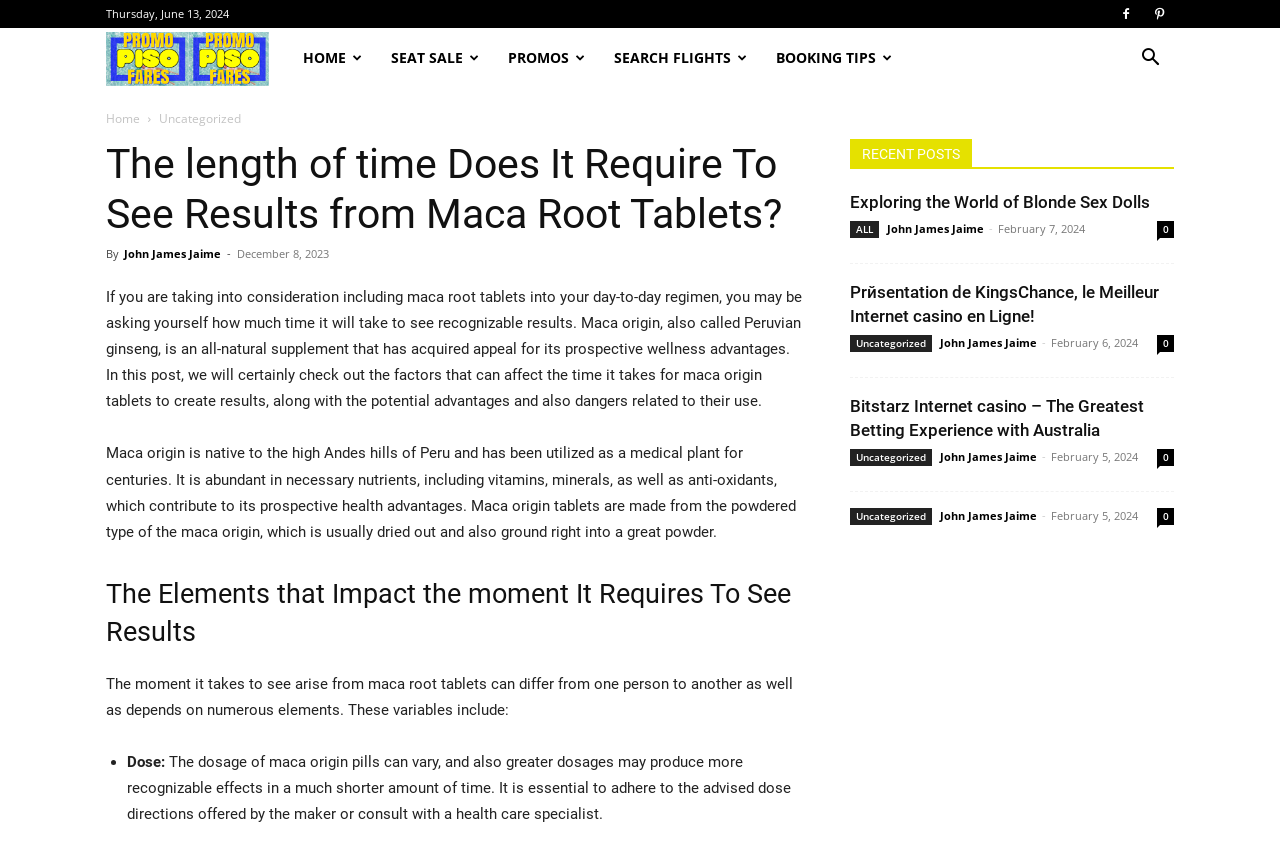Determine the bounding box coordinates for the UI element matching this description: "John James Jaime".

[0.734, 0.398, 0.81, 0.416]